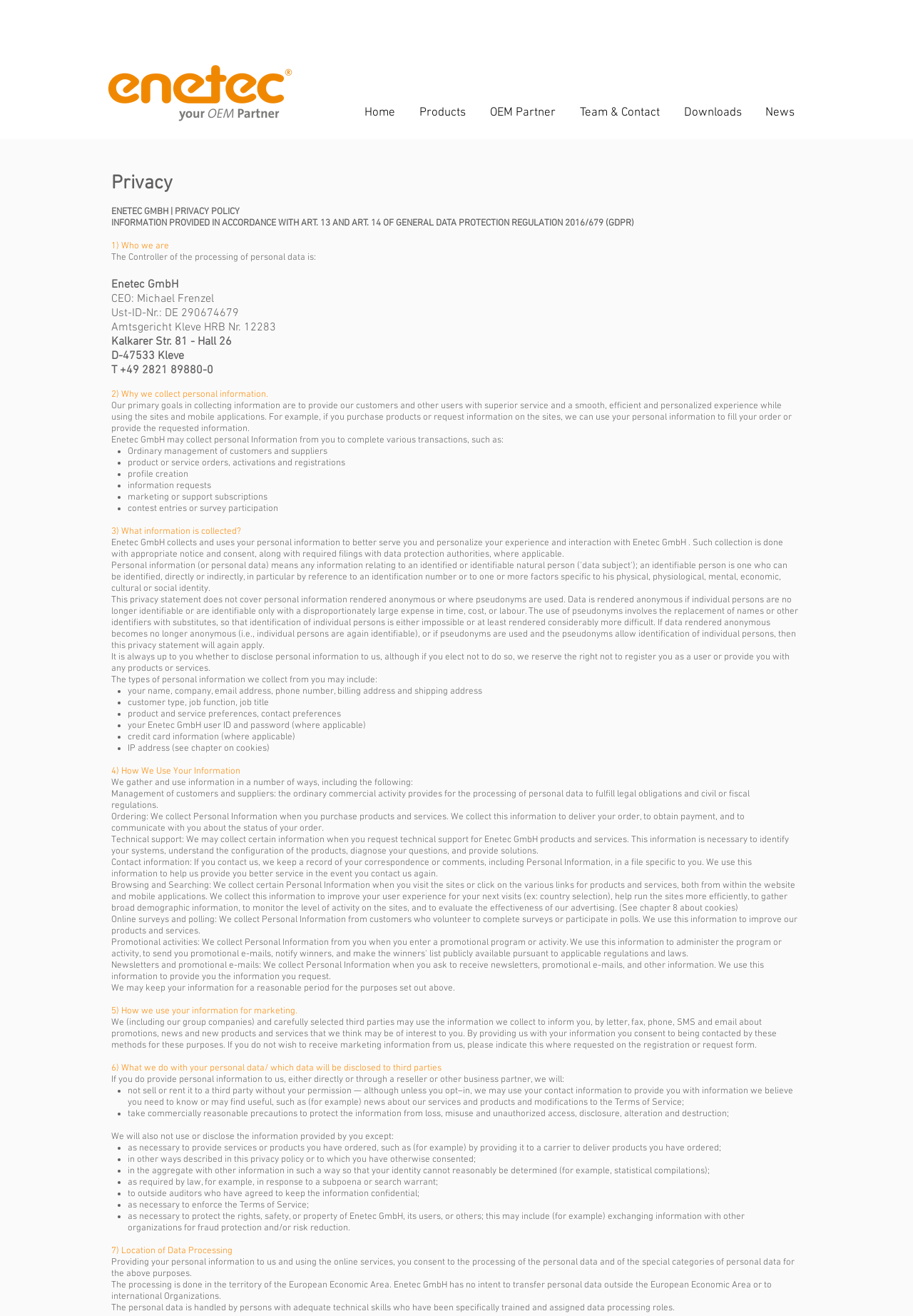Predict the bounding box of the UI element based on this description: "Team & Contact".

[0.616, 0.069, 0.73, 0.102]